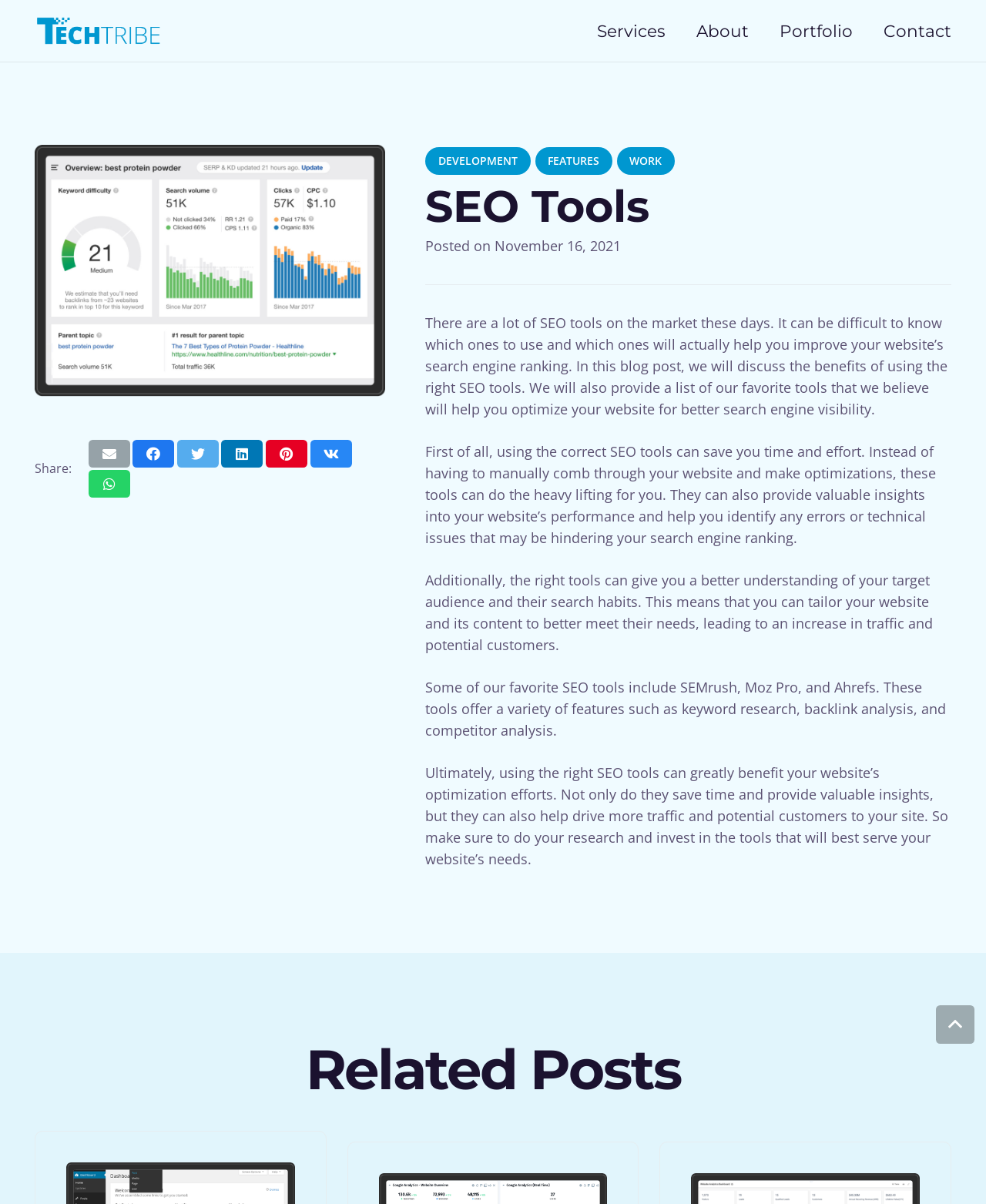Please find the bounding box coordinates of the element that you should click to achieve the following instruction: "Share this on Email". The coordinates should be presented as four float numbers between 0 and 1: [left, top, right, bottom].

[0.09, 0.365, 0.132, 0.388]